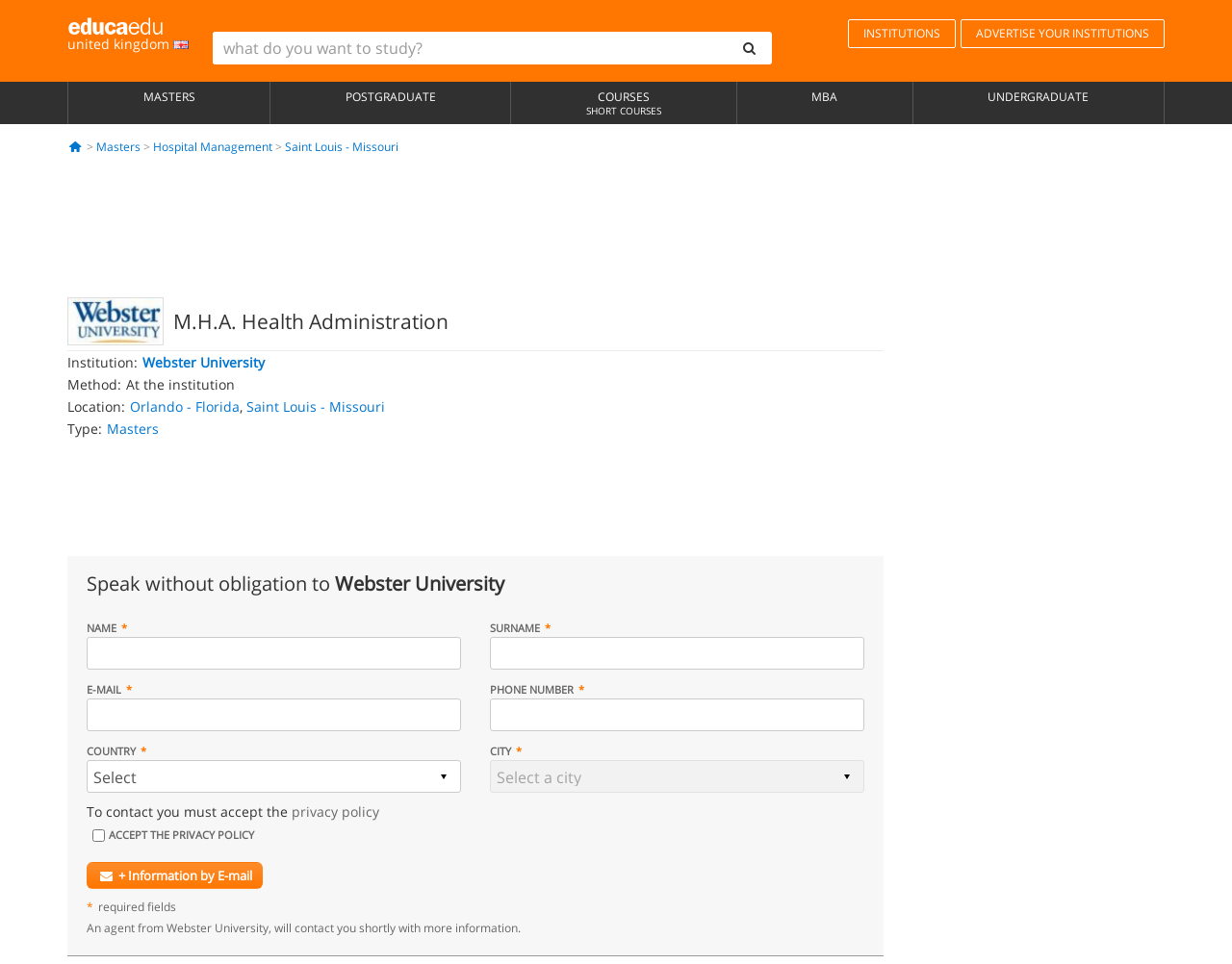Use a single word or phrase to answer the question: What is the type of course?

Masters